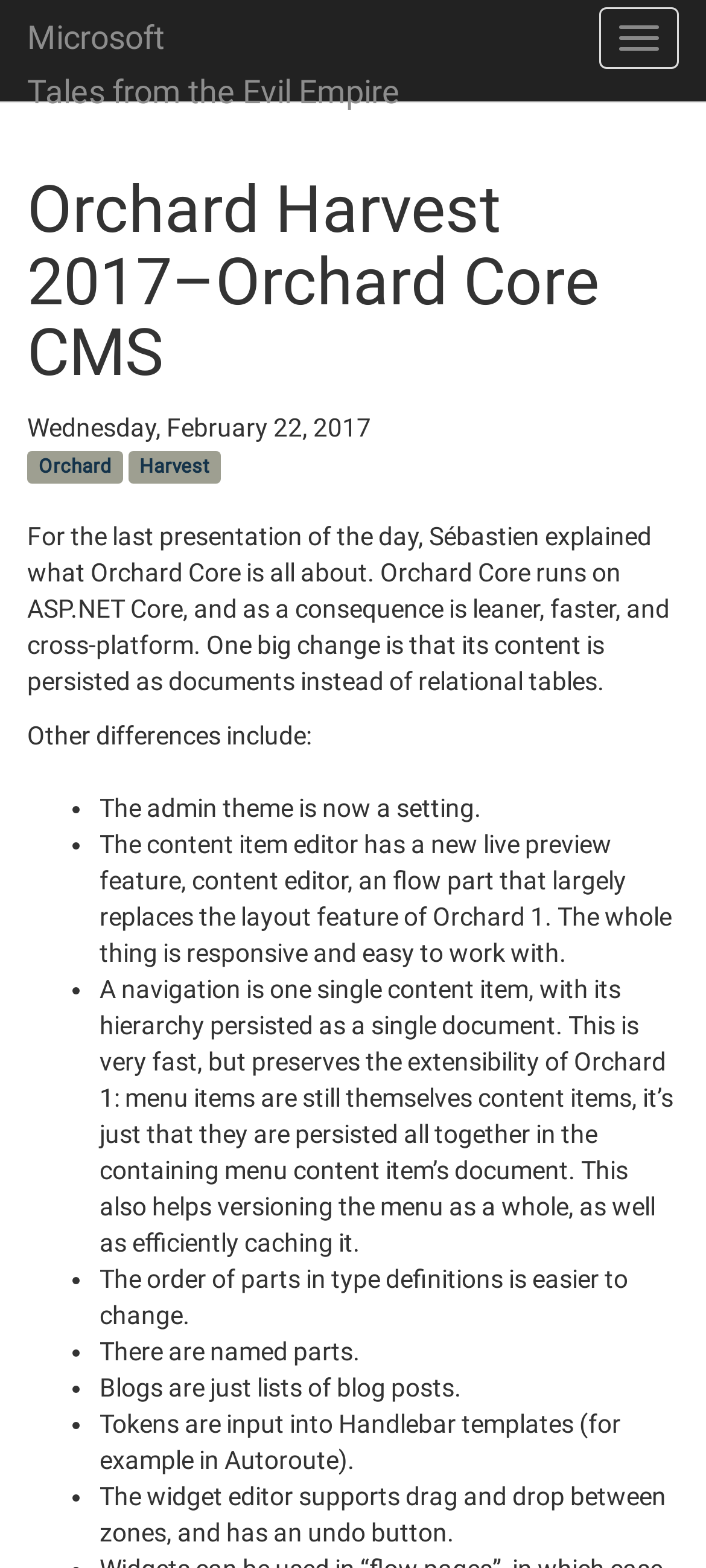Using the description "Toggle navigation", predict the bounding box of the relevant HTML element.

[0.849, 0.005, 0.962, 0.044]